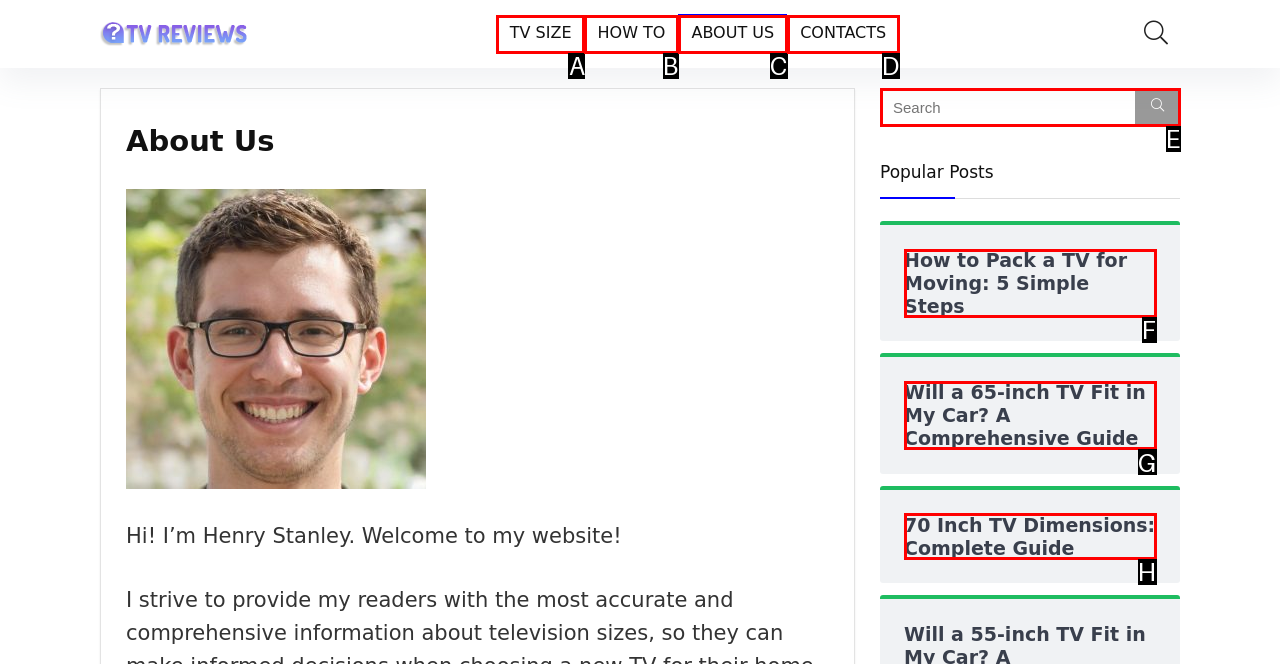Indicate the letter of the UI element that should be clicked to accomplish the task: search for a tv. Answer with the letter only.

E